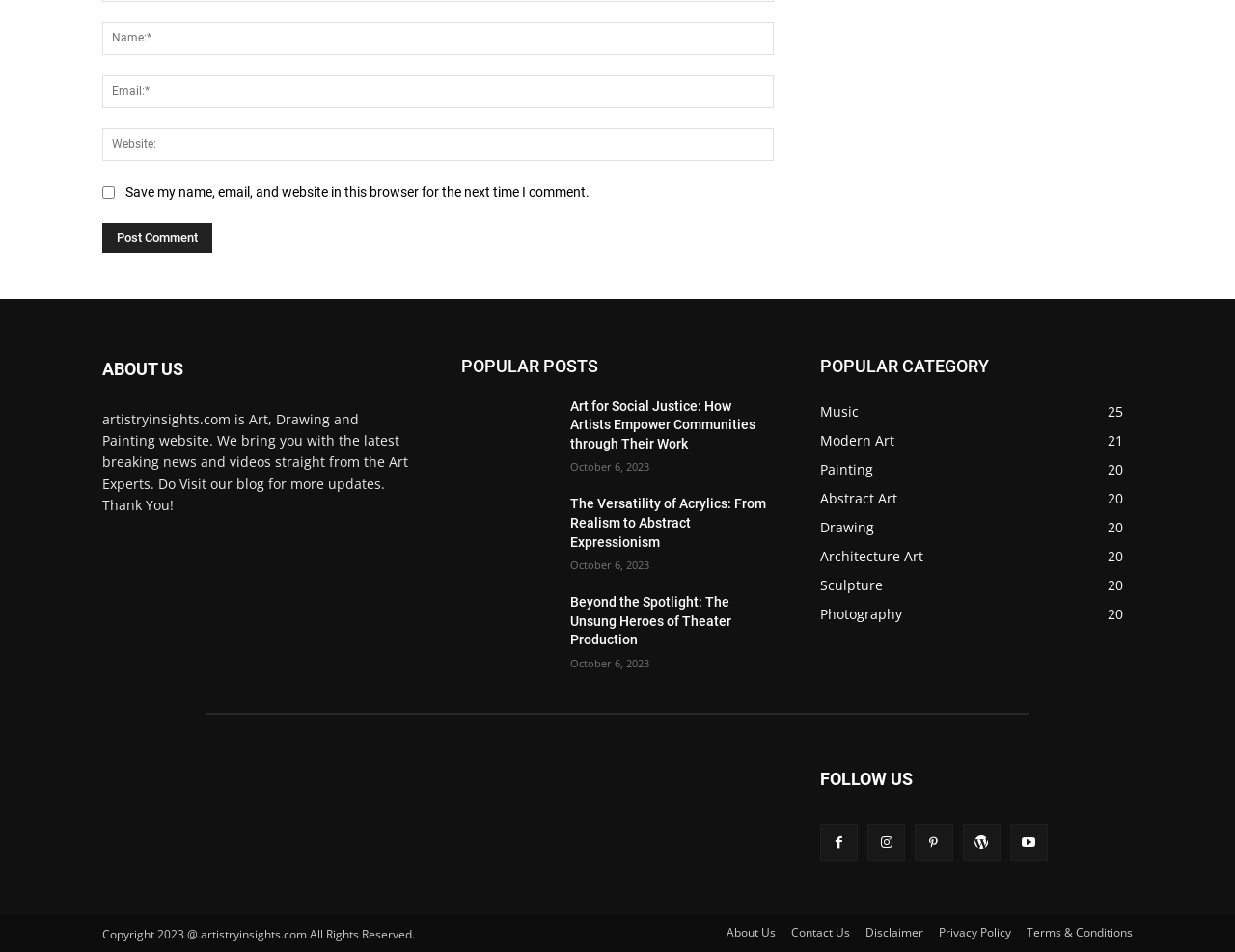Please locate the bounding box coordinates of the element that should be clicked to achieve the given instruction: "Read the 'ABOUT US' section".

[0.083, 0.379, 0.148, 0.397]